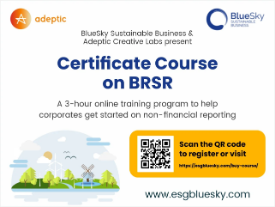Analyze the image and provide a detailed answer to the question: What is the purpose of the QR code?

The QR code is provided for easy registration, as mentioned in the caption, allowing users to quickly sign up for the course.